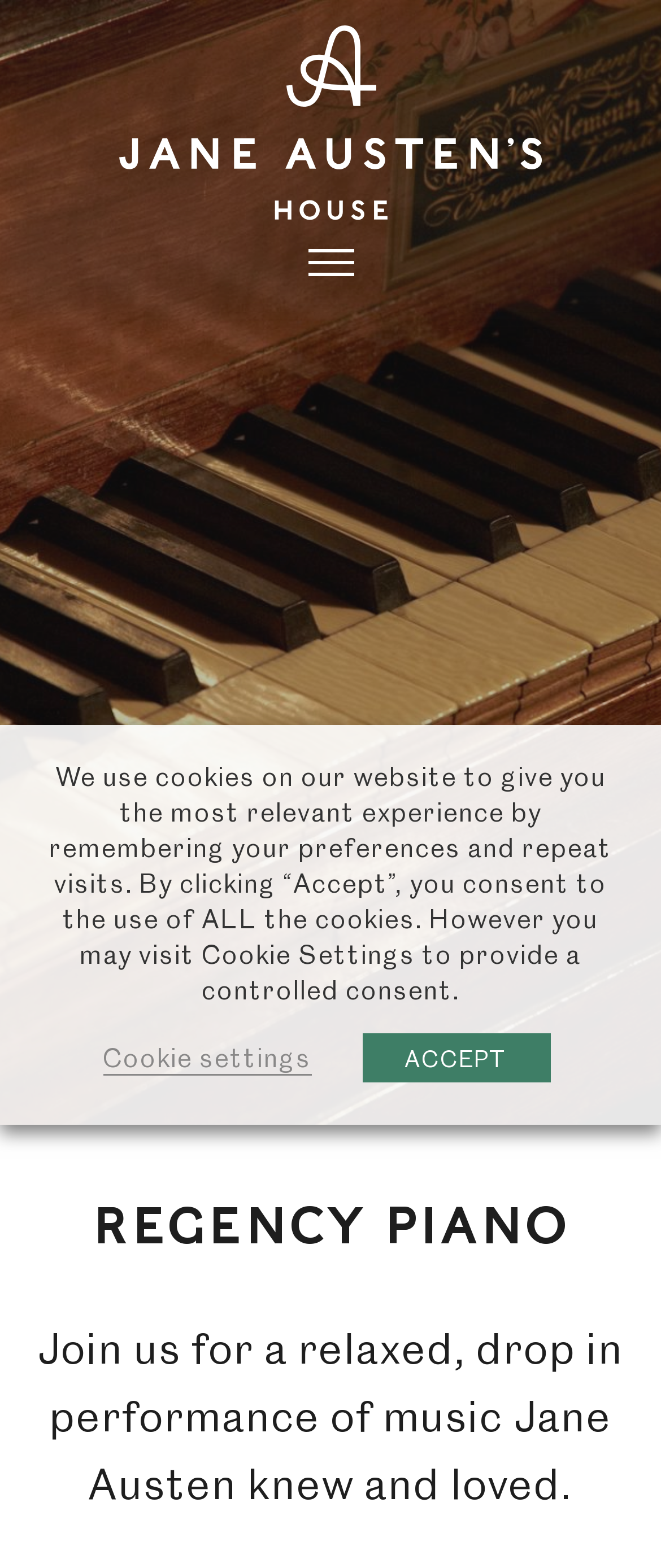What is the name of the piano mentioned on the webpage?
From the image, respond with a single word or phrase.

Regency piano